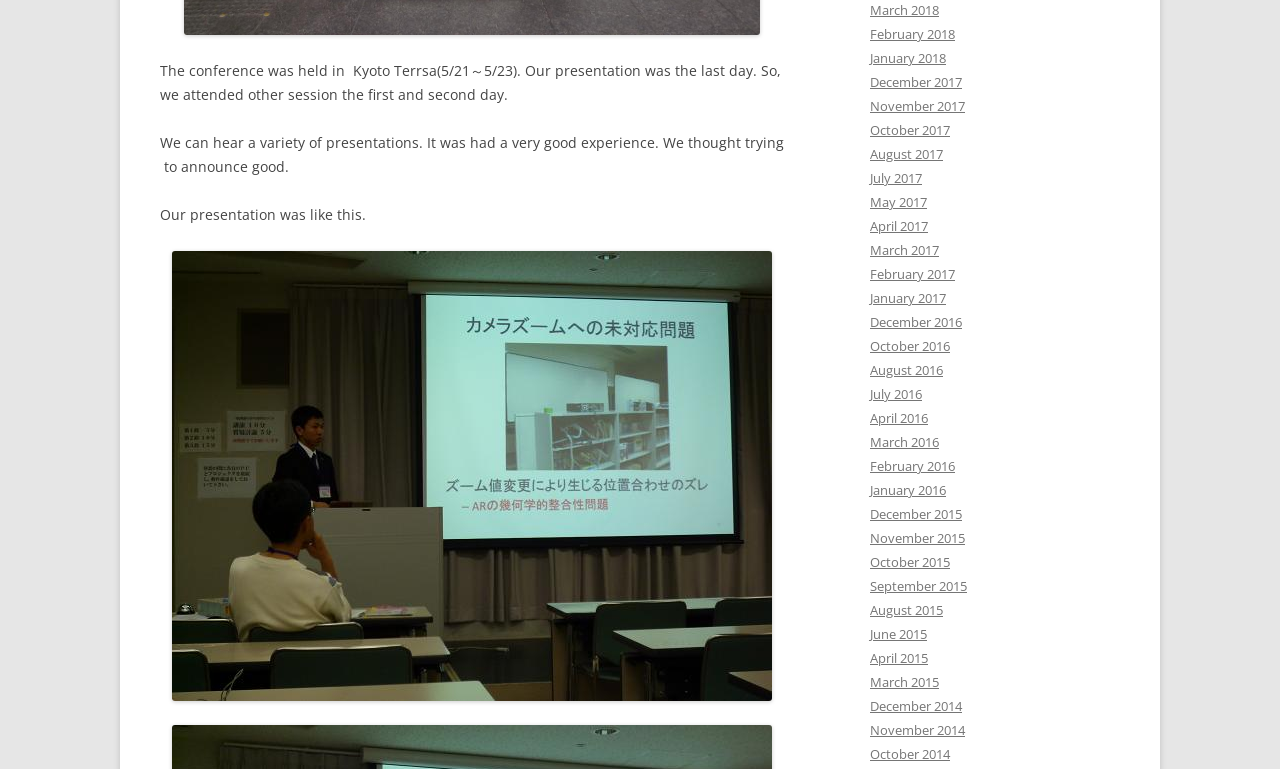Provide a single word or phrase to answer the given question: 
What is the format of the presentation?

Like this